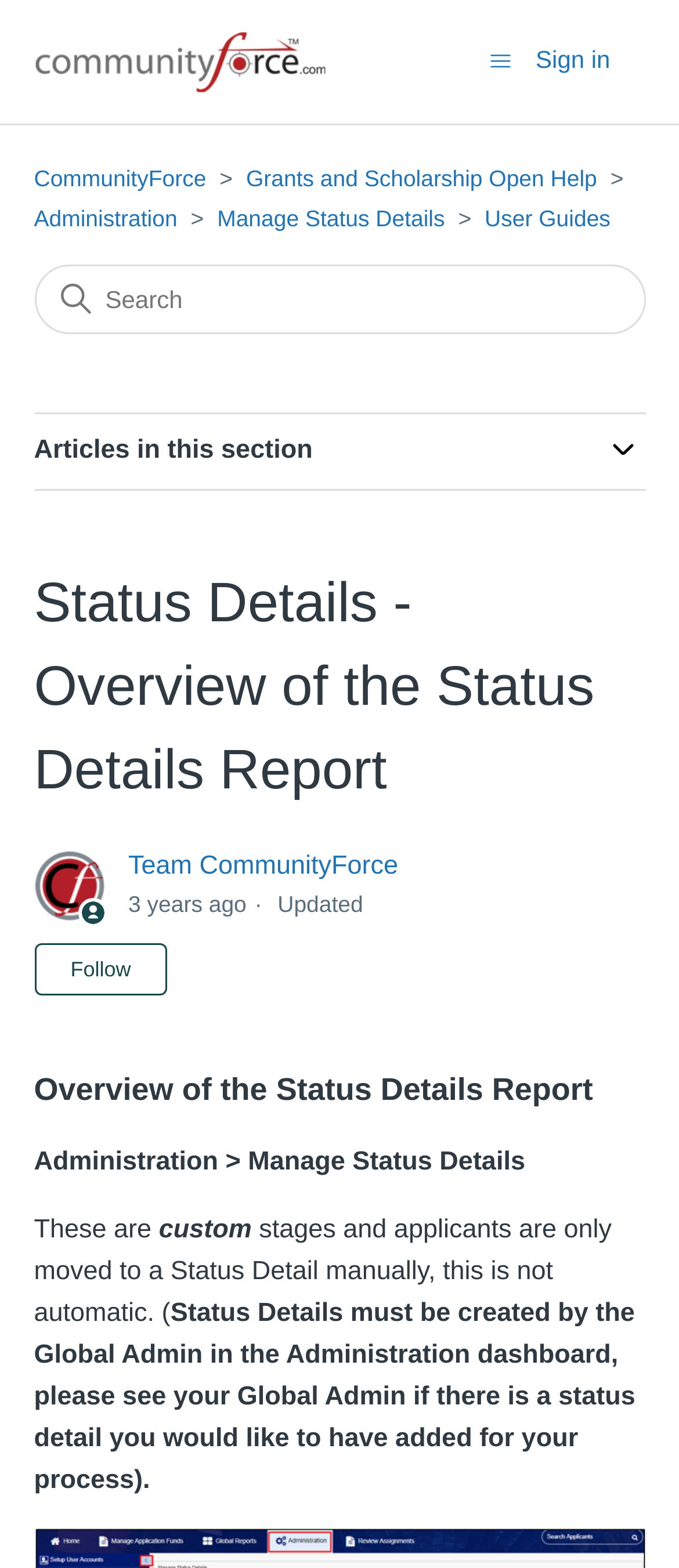Please provide the bounding box coordinates for the element that needs to be clicked to perform the following instruction: "Go to CommunityForce Help Center home page". The coordinates should be given as four float numbers between 0 and 1, i.e., [left, top, right, bottom].

[0.05, 0.019, 0.486, 0.06]